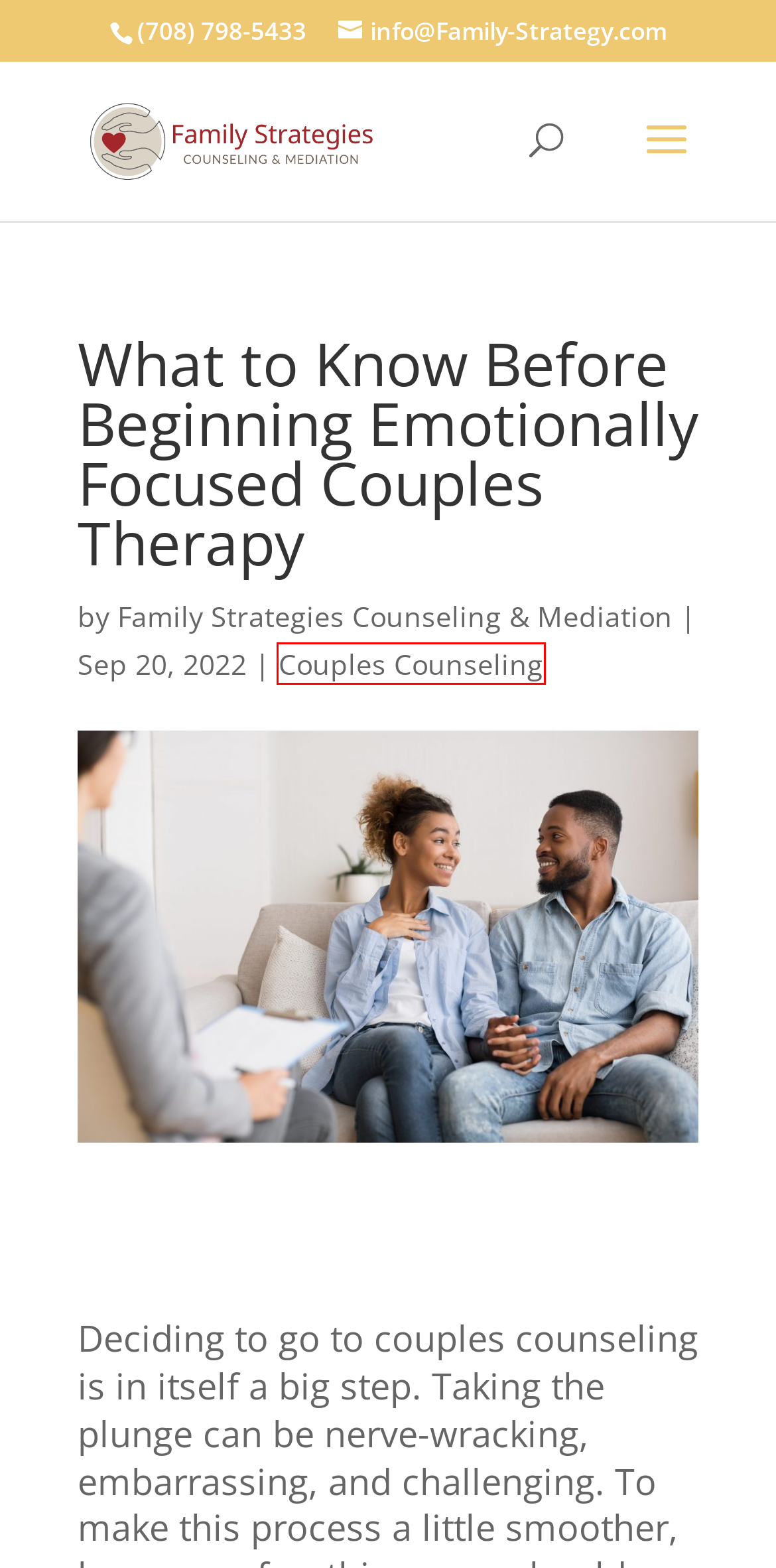Given a screenshot of a webpage with a red bounding box highlighting a UI element, choose the description that best corresponds to the new webpage after clicking the element within the red bounding box. Here are your options:
A. February, 2023 - Family Strategies Counseling & Mediation
B. Premarital Counseling - Family Strategies Counseling & Mediation
C. home - Family Strategies Counseling & Mediation
D. Family Therapy - Family Strategies Counseling & Mediation
E. Divorce Mediation - Family Strategies Counseling & Mediation
F. Family Strategies Counseling & Mediation - Family Strategies Counseling & Mediation
G. Couples Counseling - Family Strategies Counseling & Mediation
H. March, 2022 - Family Strategies Counseling & Mediation

G